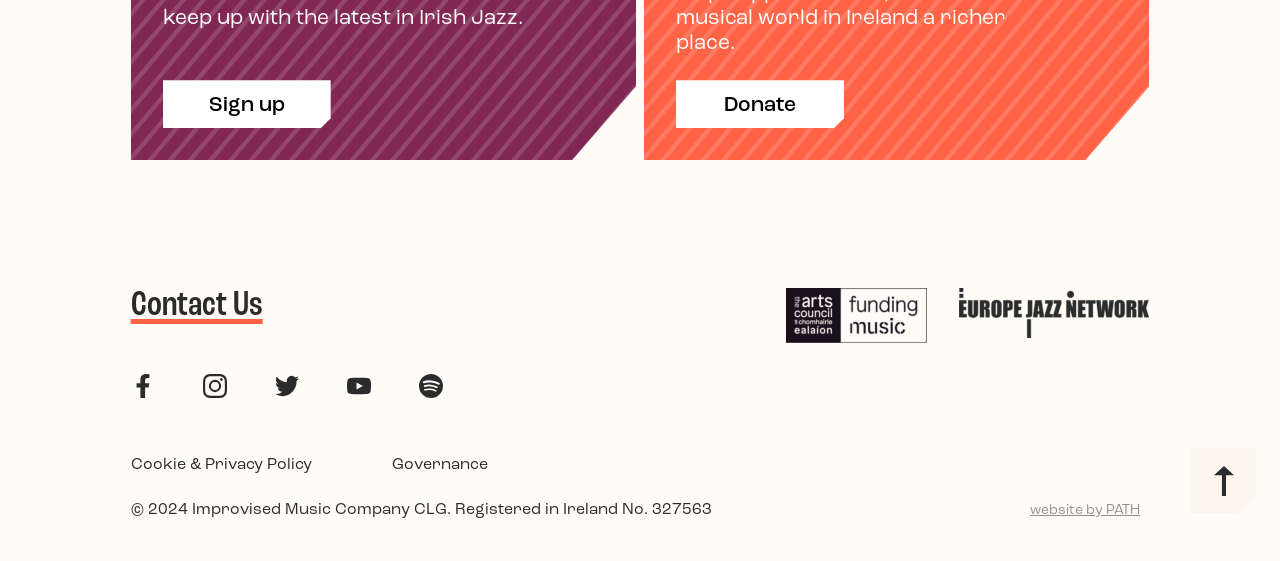Identify the bounding box coordinates of the area that should be clicked in order to complete the given instruction: "Sign up". The bounding box coordinates should be four float numbers between 0 and 1, i.e., [left, top, right, bottom].

[0.127, 0.143, 0.258, 0.228]